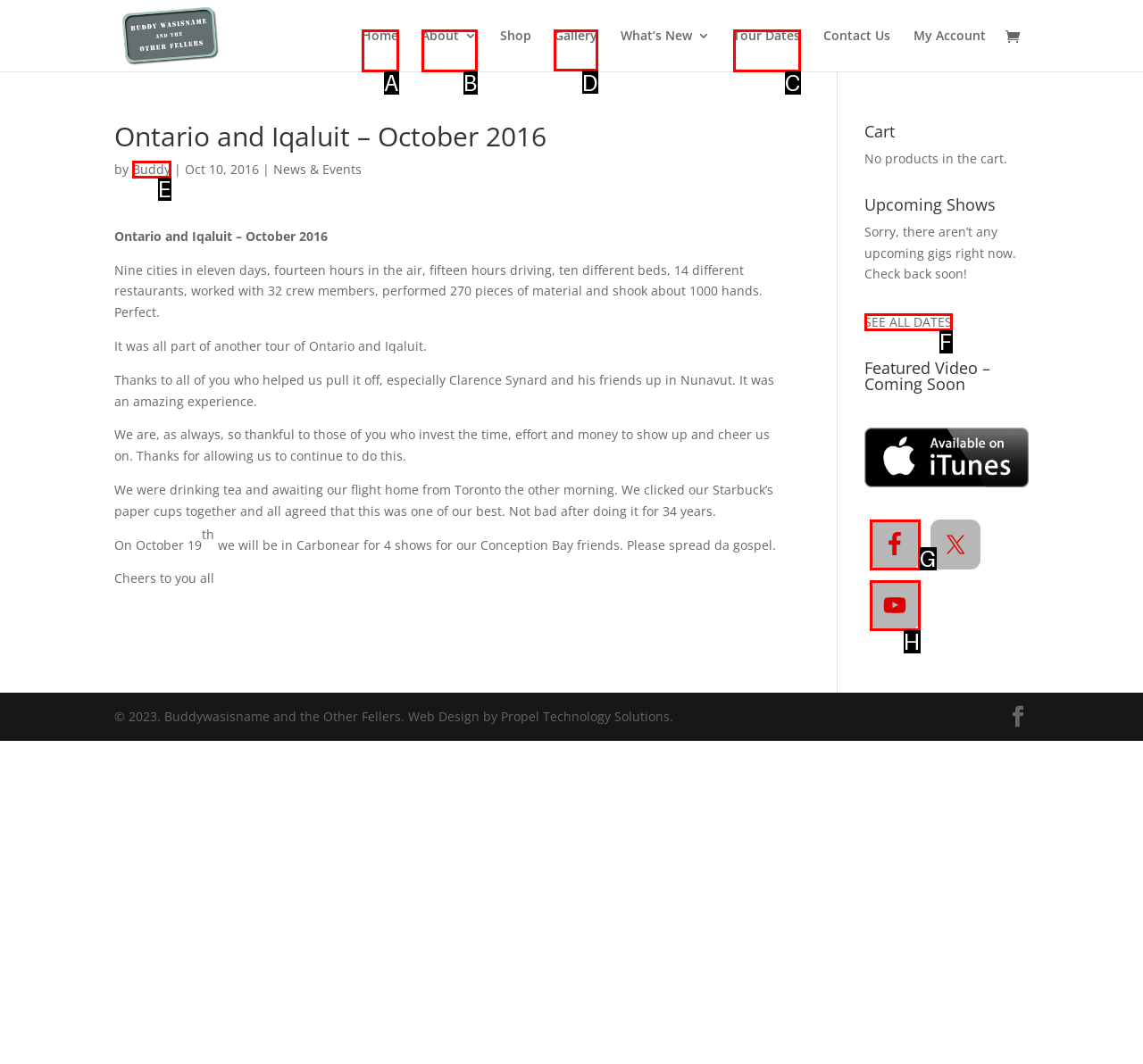Identify the correct UI element to click for the following task: View the Gallery Choose the option's letter based on the given choices.

D